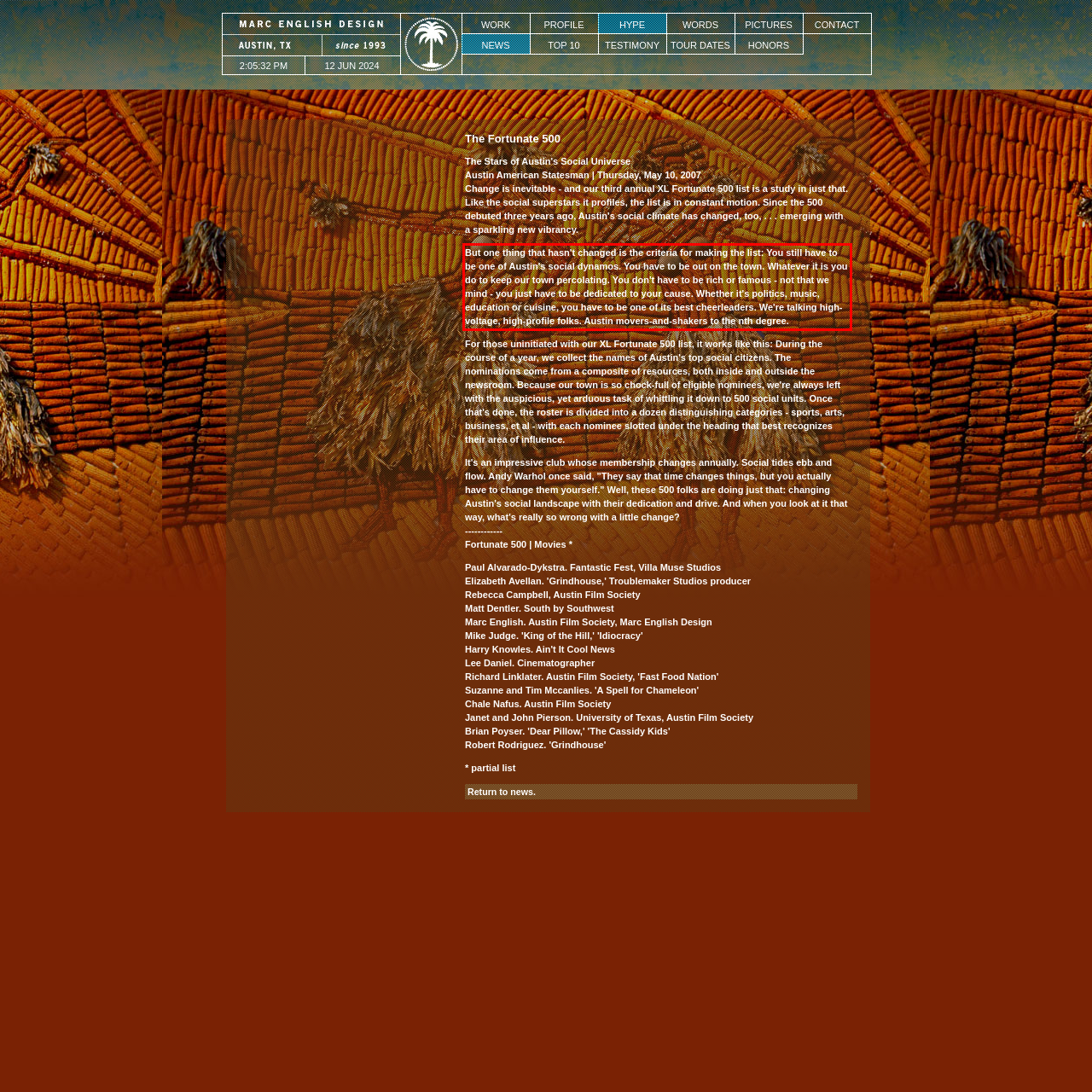Your task is to recognize and extract the text content from the UI element enclosed in the red bounding box on the webpage screenshot.

But one thing that hasn't changed is the criteria for making the list: You still have to be one of Austin's social dynamos. You have to be out on the town. Whatever it is you do to keep our town percolating. You don't have to be rich or famous - not that we mind - you just have to be dedicated to your cause. Whether it's politics, music, education or cuisine, you have to be one of its best cheerleaders. We're talking high-voltage, high-profile folks. Austin movers-and-shakers to the nth degree.